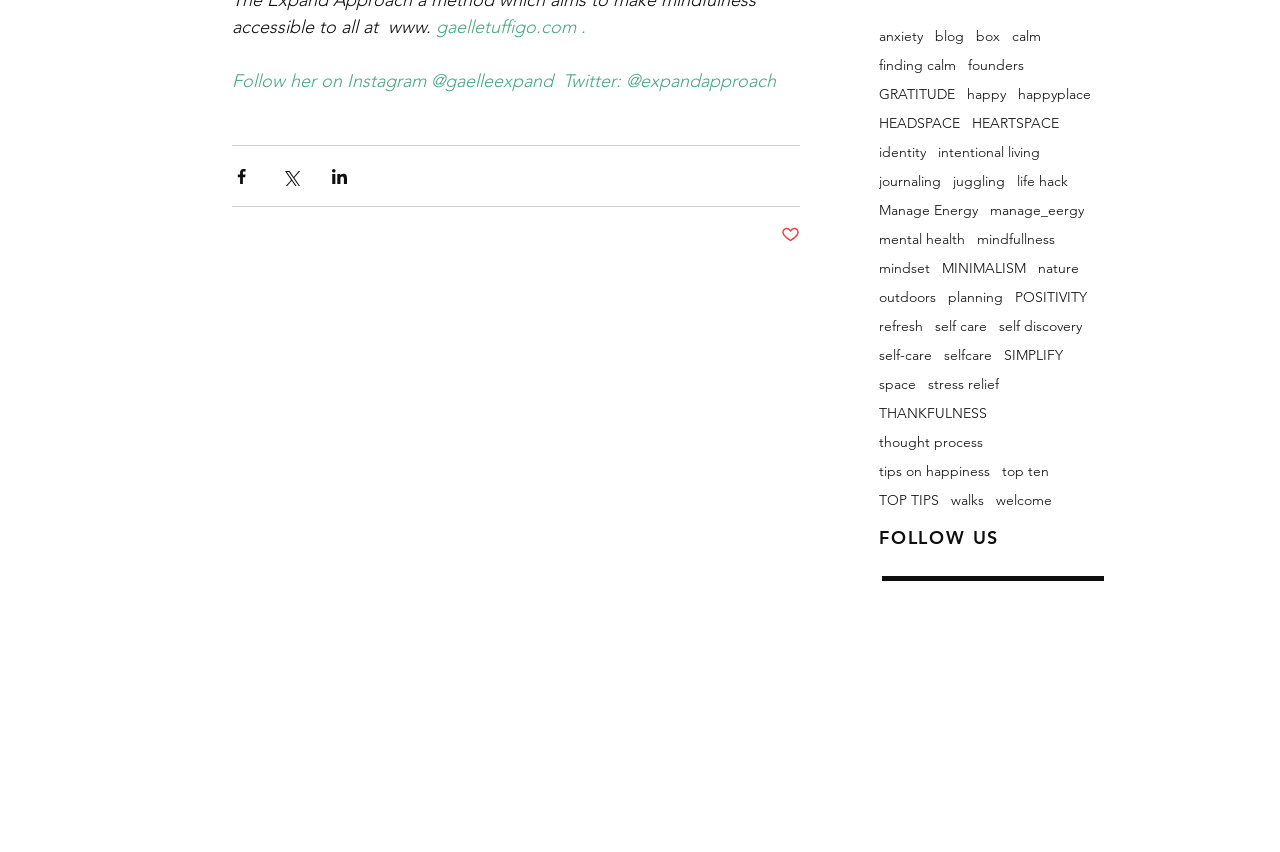What is the name of the person to follow on Instagram?
Using the information presented in the image, please offer a detailed response to the question.

The question can be answered by looking at the link 'Follow her on Instagram' which is next to the link '@gaelleexpand'. This suggests that the person to follow on Instagram is Gaelle Expand.